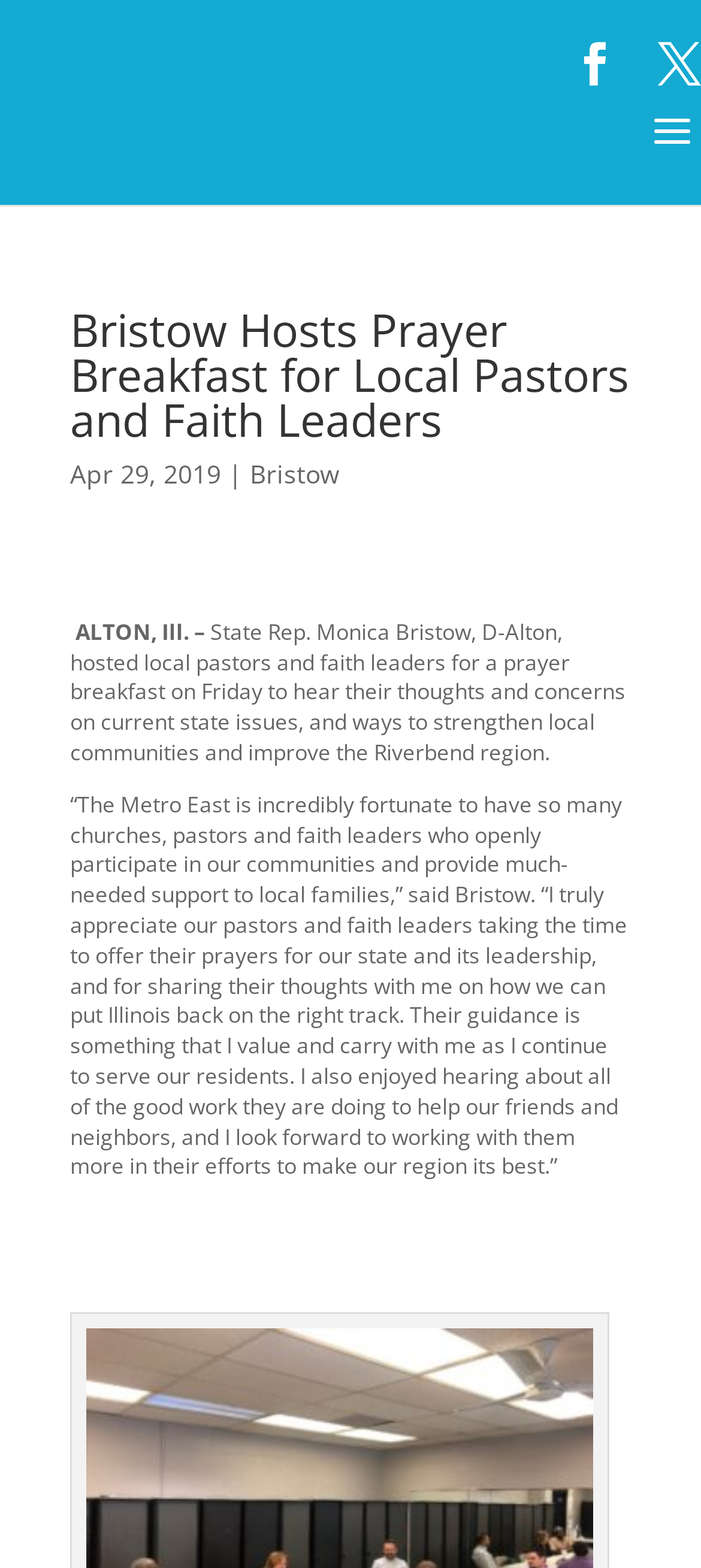Please provide a detailed answer to the question below based on the screenshot: 
What was the purpose of the prayer breakfast?

I found the purpose by reading the StaticText element that says '...to hear their thoughts and concerns on current state issues, and ways to strengthen local communities and improve the Riverbend region.' which clearly states the purpose of the prayer breakfast.